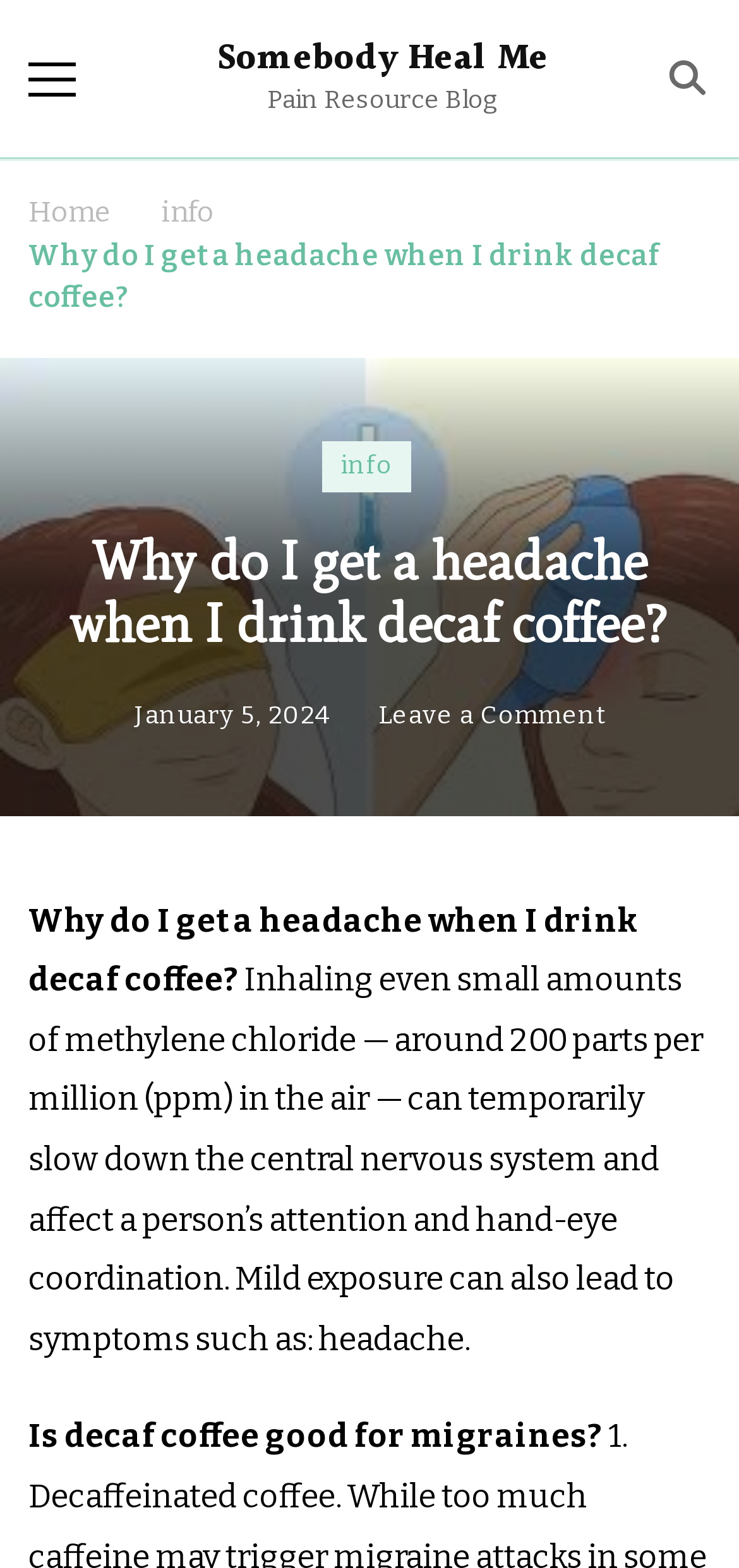Please reply with a single word or brief phrase to the question: 
What is the name of the blog?

Pain Resource Blog